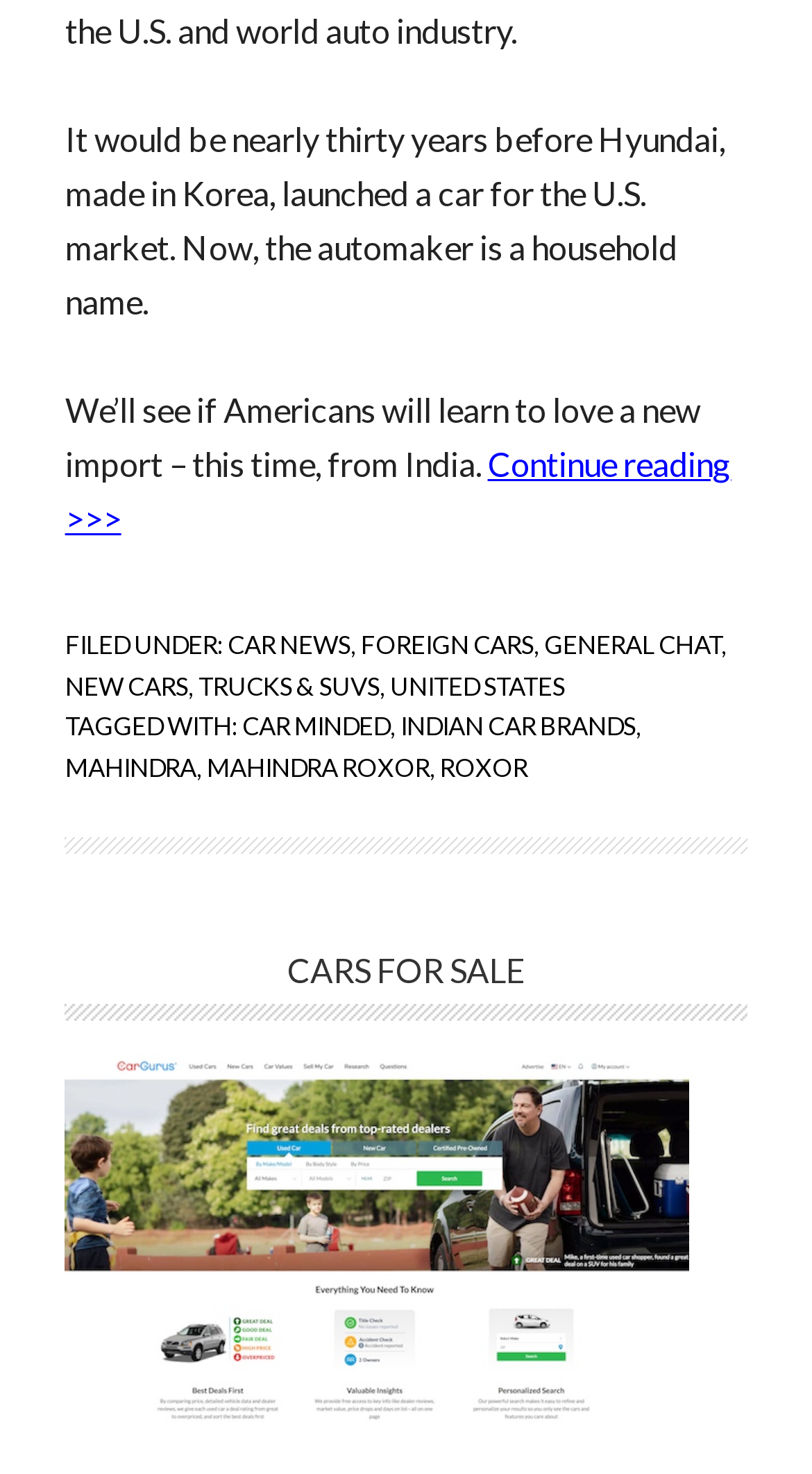What is the name of the Indian car brand mentioned in the article?
Based on the image, respond with a single word or phrase.

Mahindra